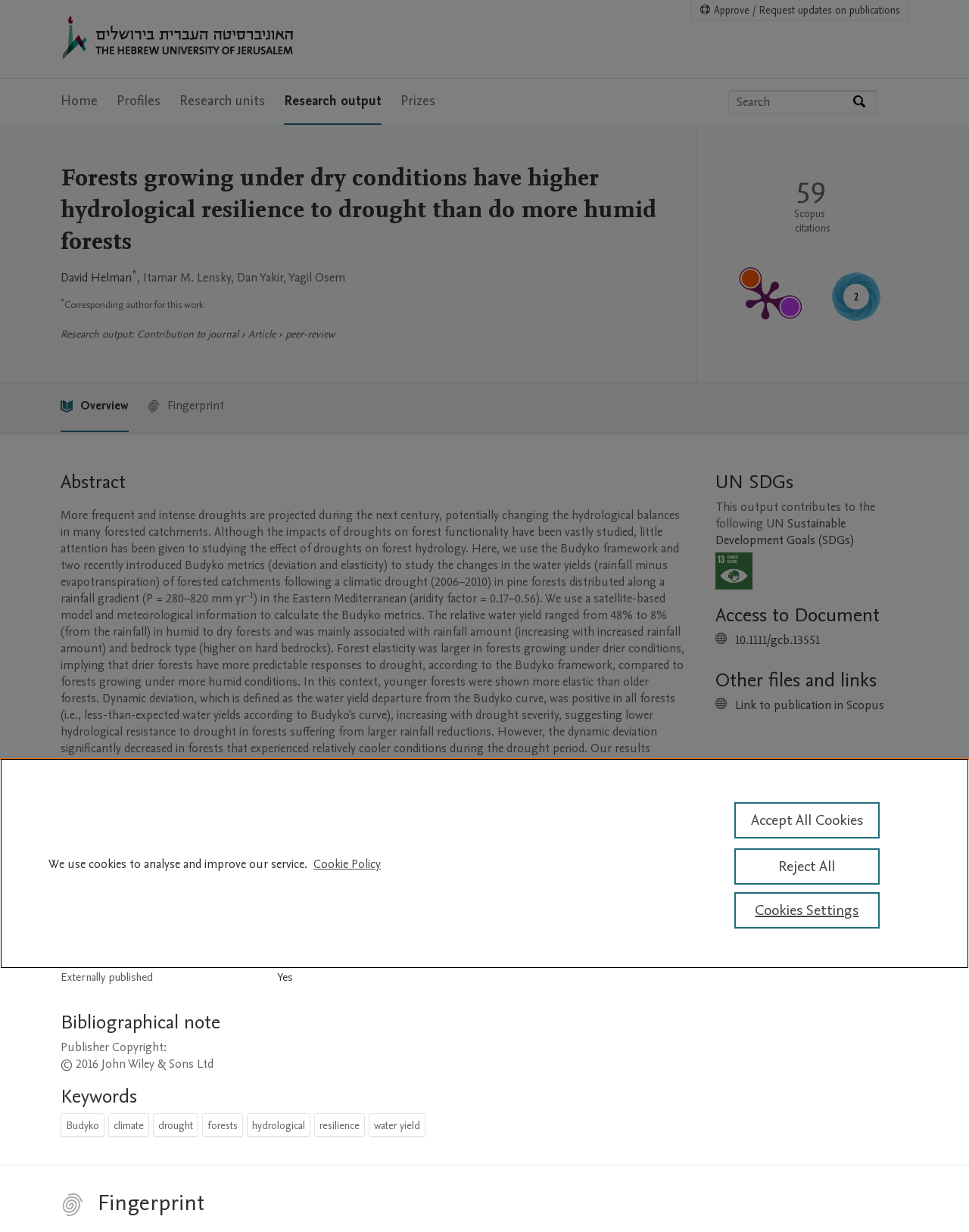Review the image closely and give a comprehensive answer to the question: What is the name of the university?

The name of the university can be found in the top-left corner of the webpage, where the university's logo is located. The text 'The Hebrew University of Jerusalem' is written next to the logo.